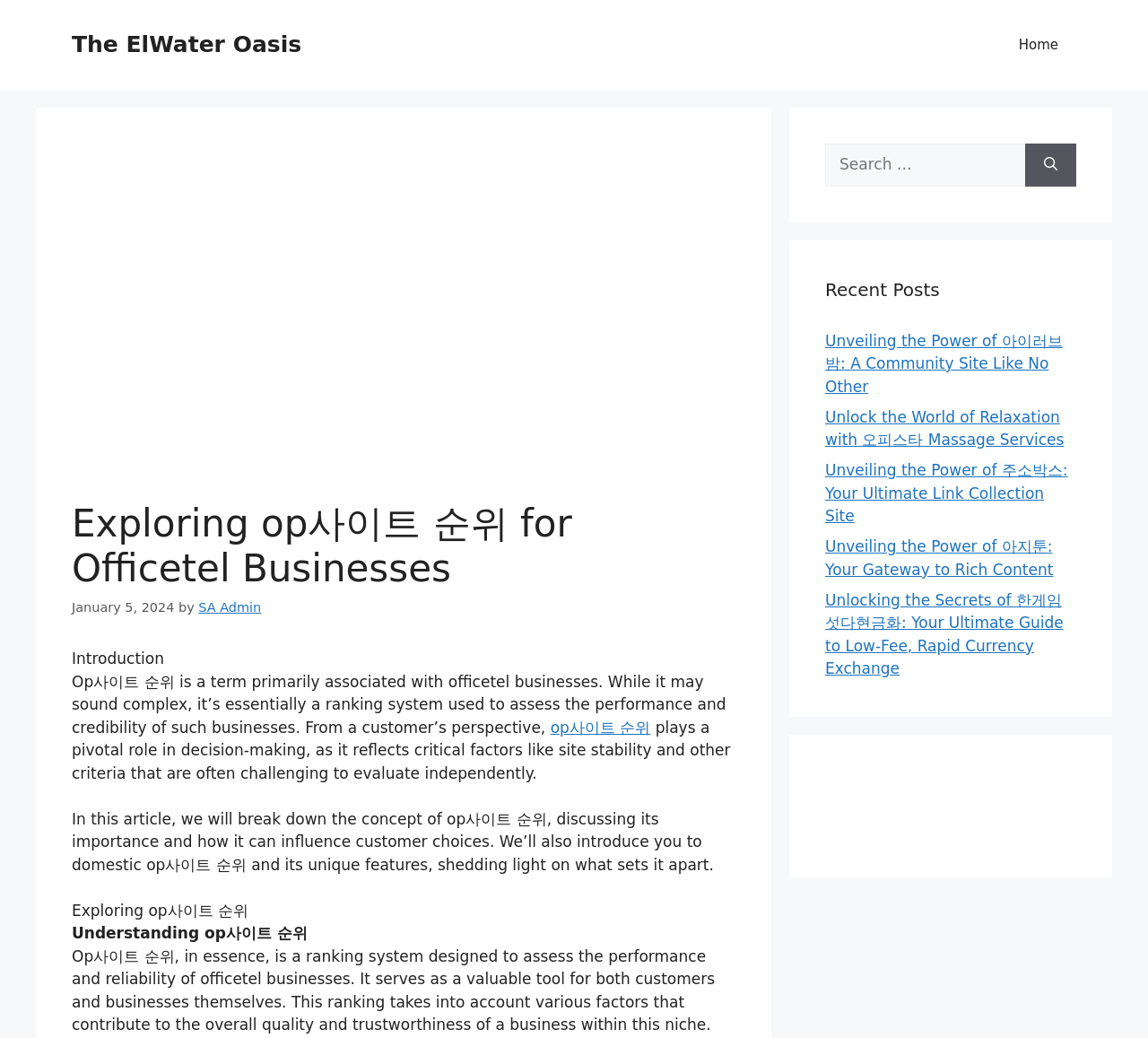What is discussed in this article?
Please provide a detailed answer to the question.

The article breaks down the concept of op사이트 순위, discussing its importance and how it can influence customer choices, and also introduces domestic op사이트 순위 and its unique features.